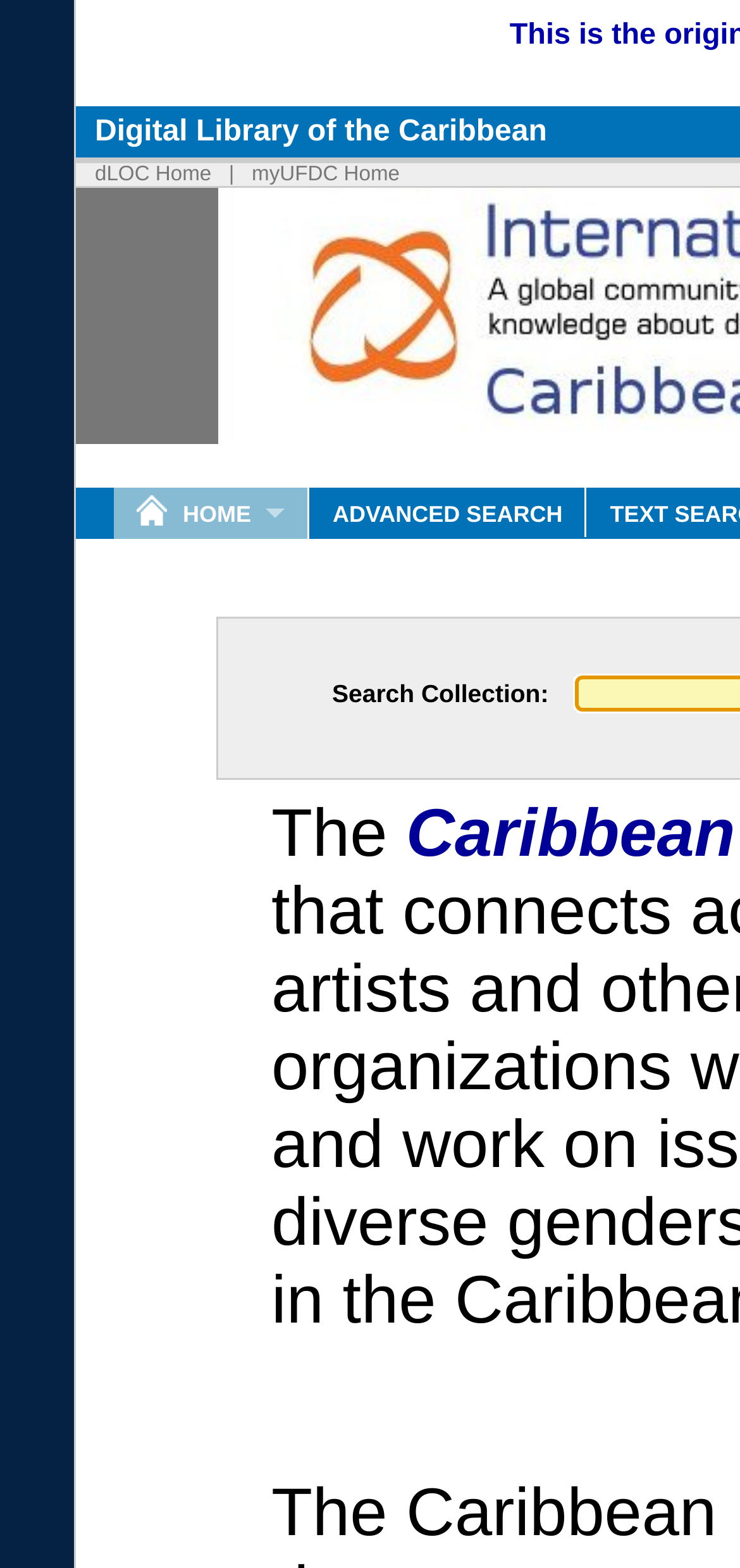Find the headline of the webpage and generate its text content.

This is the original site; see more about the system change.
See the beta new site